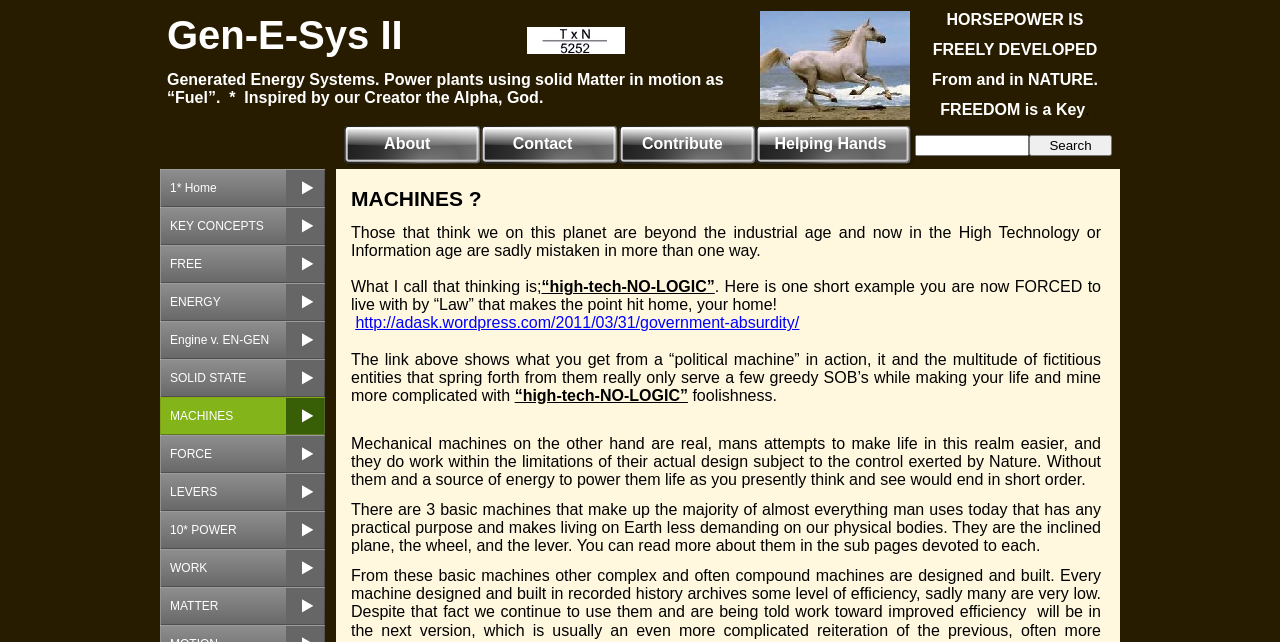Based on the description "parent_node: Search name="site_search_3_input"", find the bounding box of the specified UI element.

[0.715, 0.21, 0.804, 0.243]